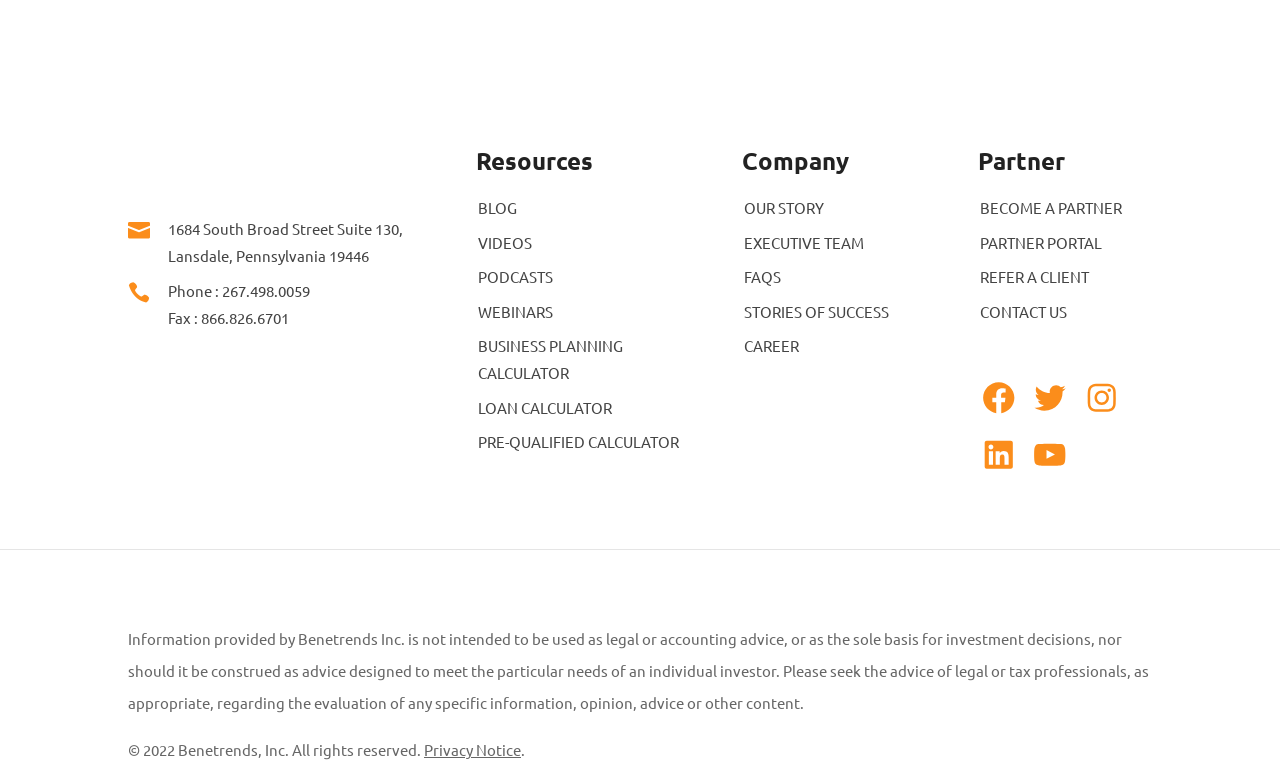Find the bounding box coordinates for the UI element whose description is: "Stories of Success". The coordinates should be four float numbers between 0 and 1, in the format [left, top, right, bottom].

[0.582, 0.387, 0.695, 0.411]